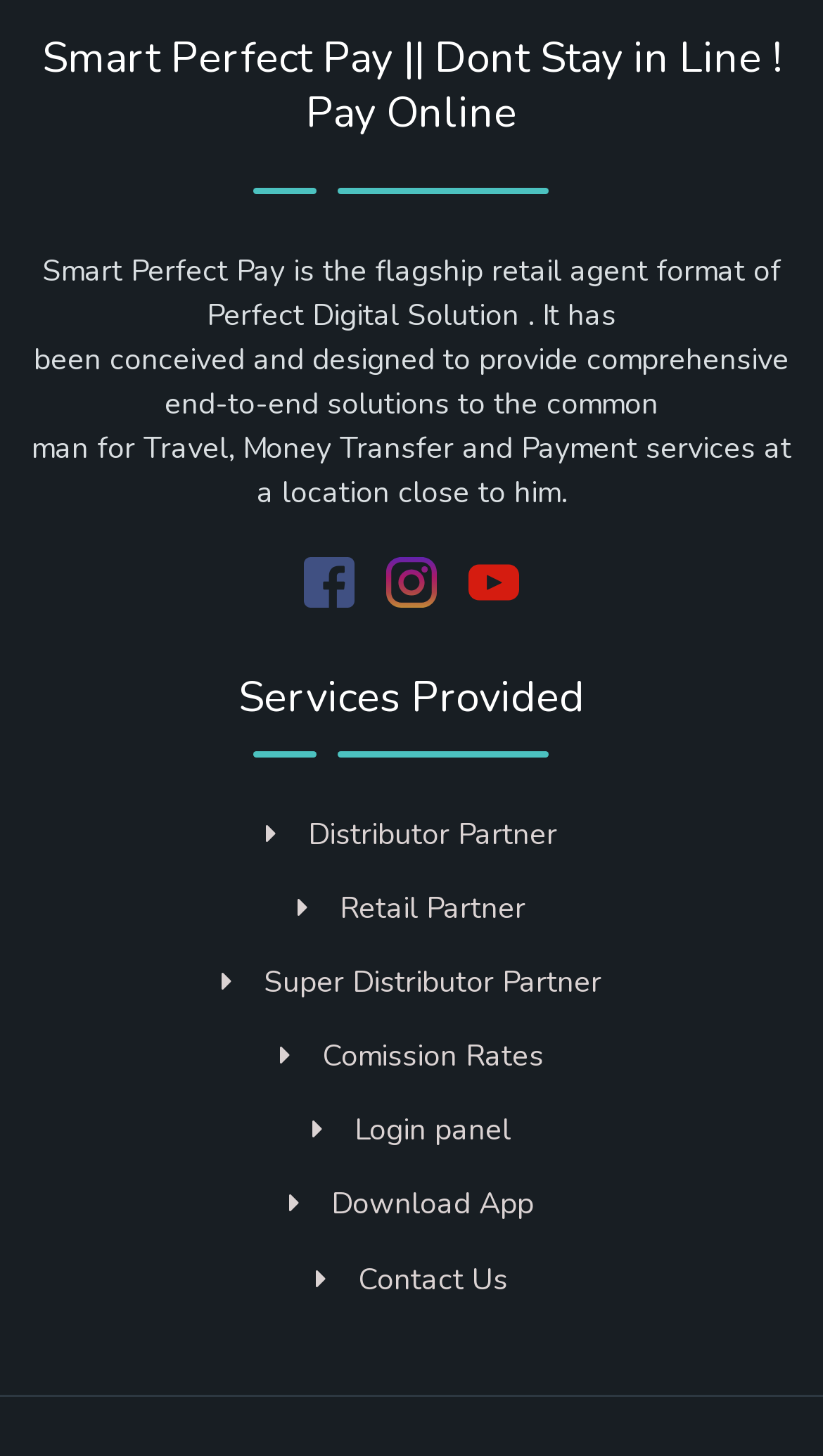Specify the bounding box coordinates of the area that needs to be clicked to achieve the following instruction: "Contact Us".

[0.383, 0.865, 0.617, 0.892]